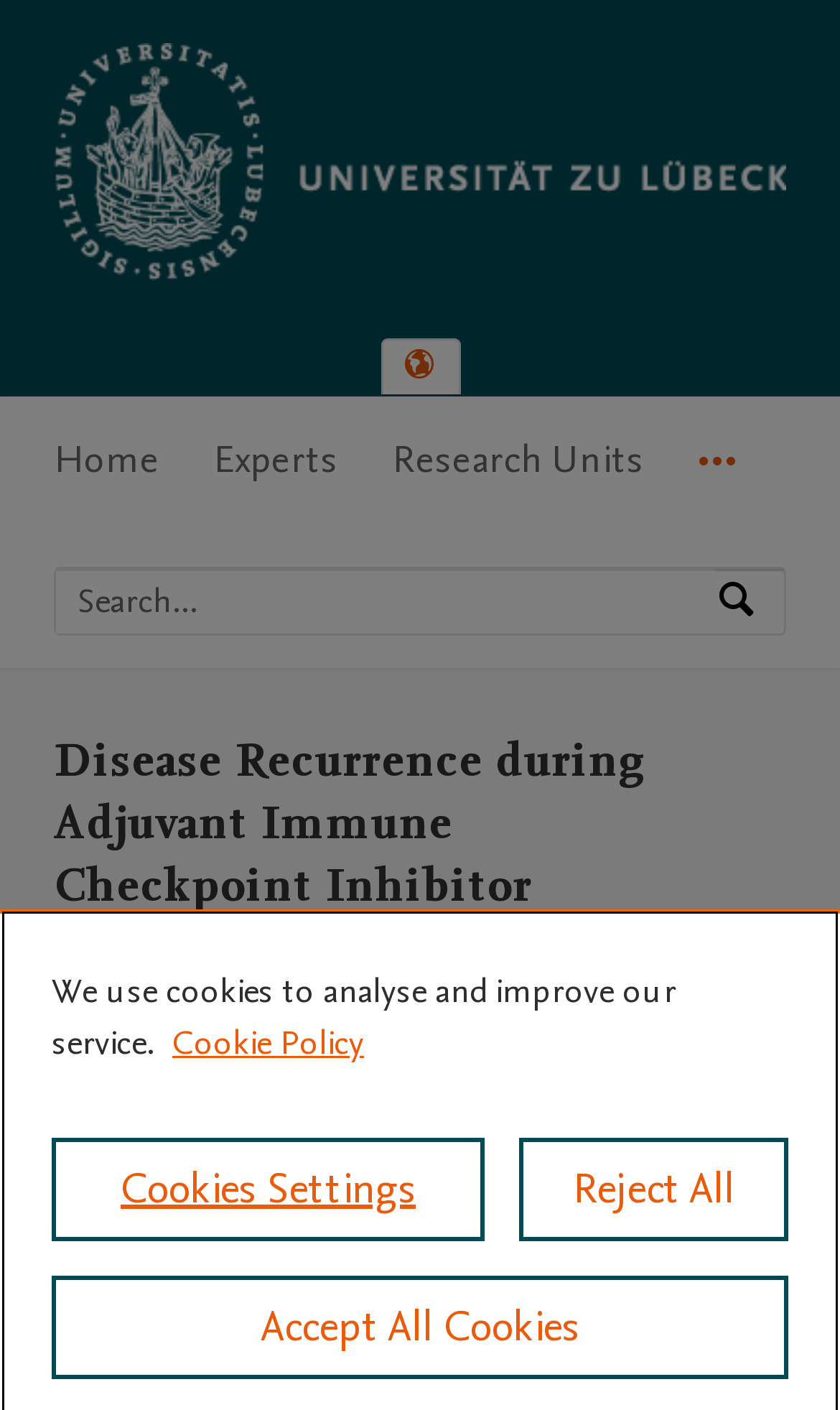Provide a one-word or one-phrase answer to the question:
Who are the authors of the research?

Jonas K. Kurzhals, Gina Klee, Victoria Hagelstein